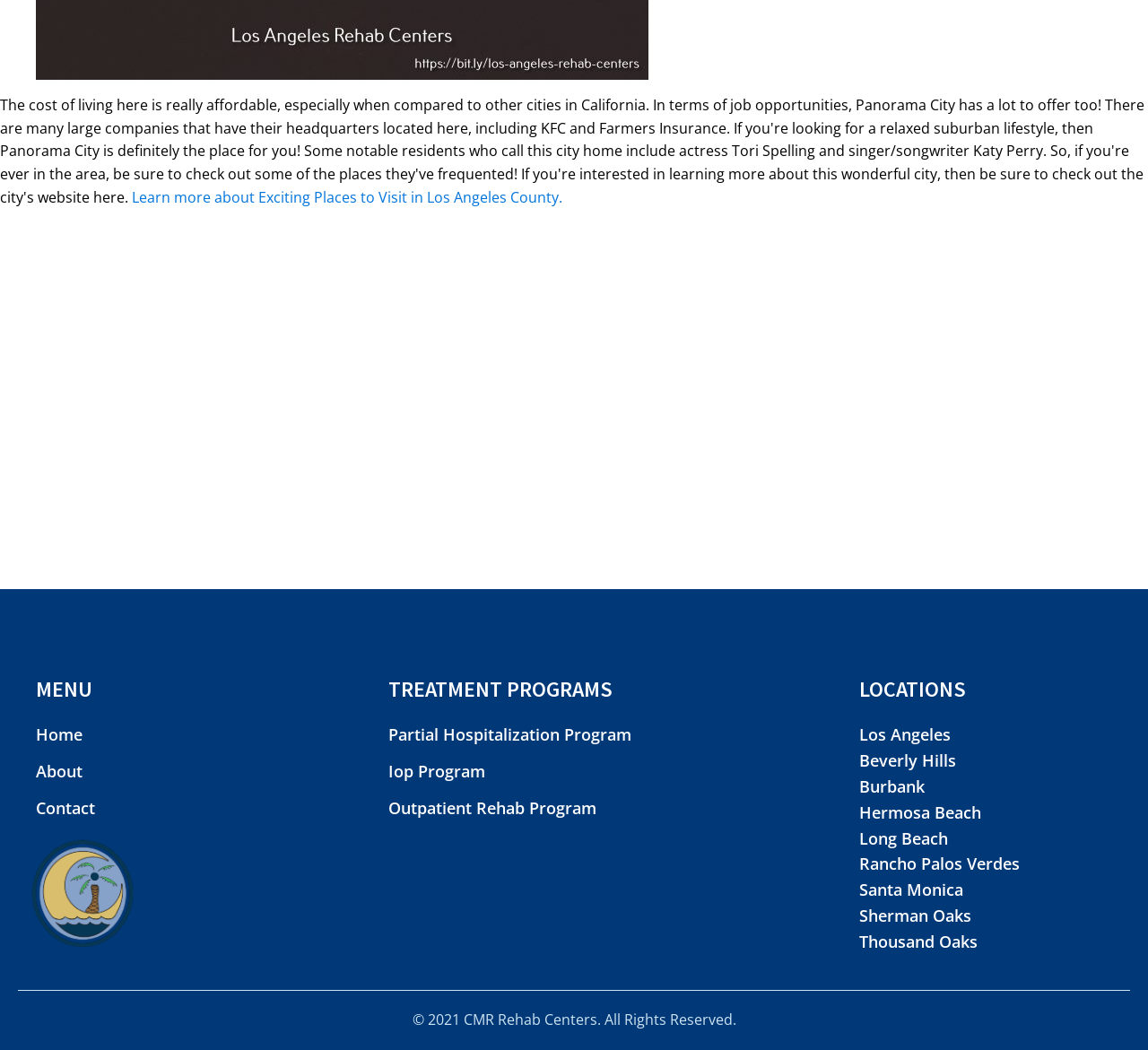Determine the bounding box coordinates for the area that should be clicked to carry out the following instruction: "Download the PDF file".

None